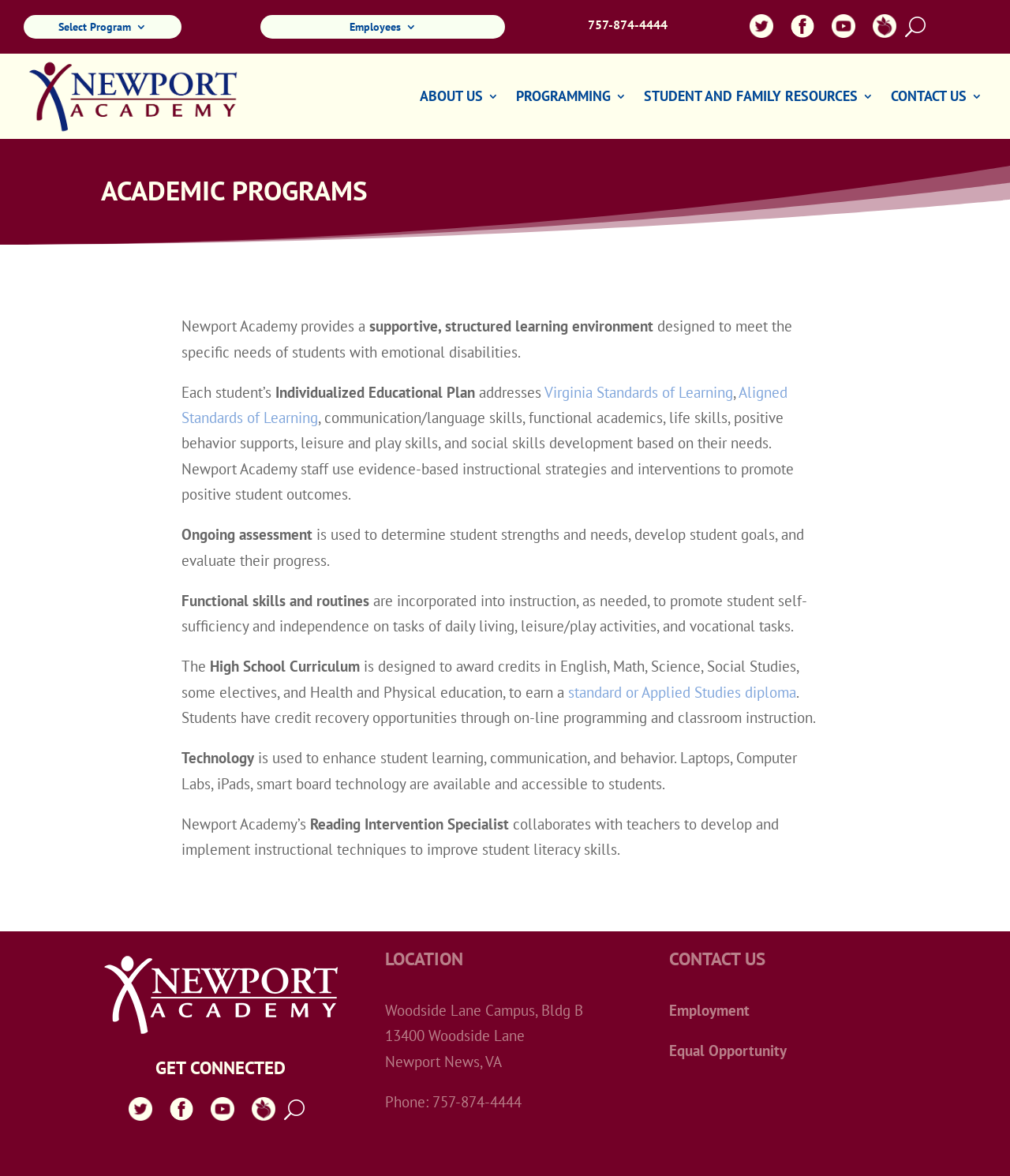Identify and provide the bounding box for the element described by: "standard or Applied Studies diploma".

[0.563, 0.58, 0.789, 0.596]